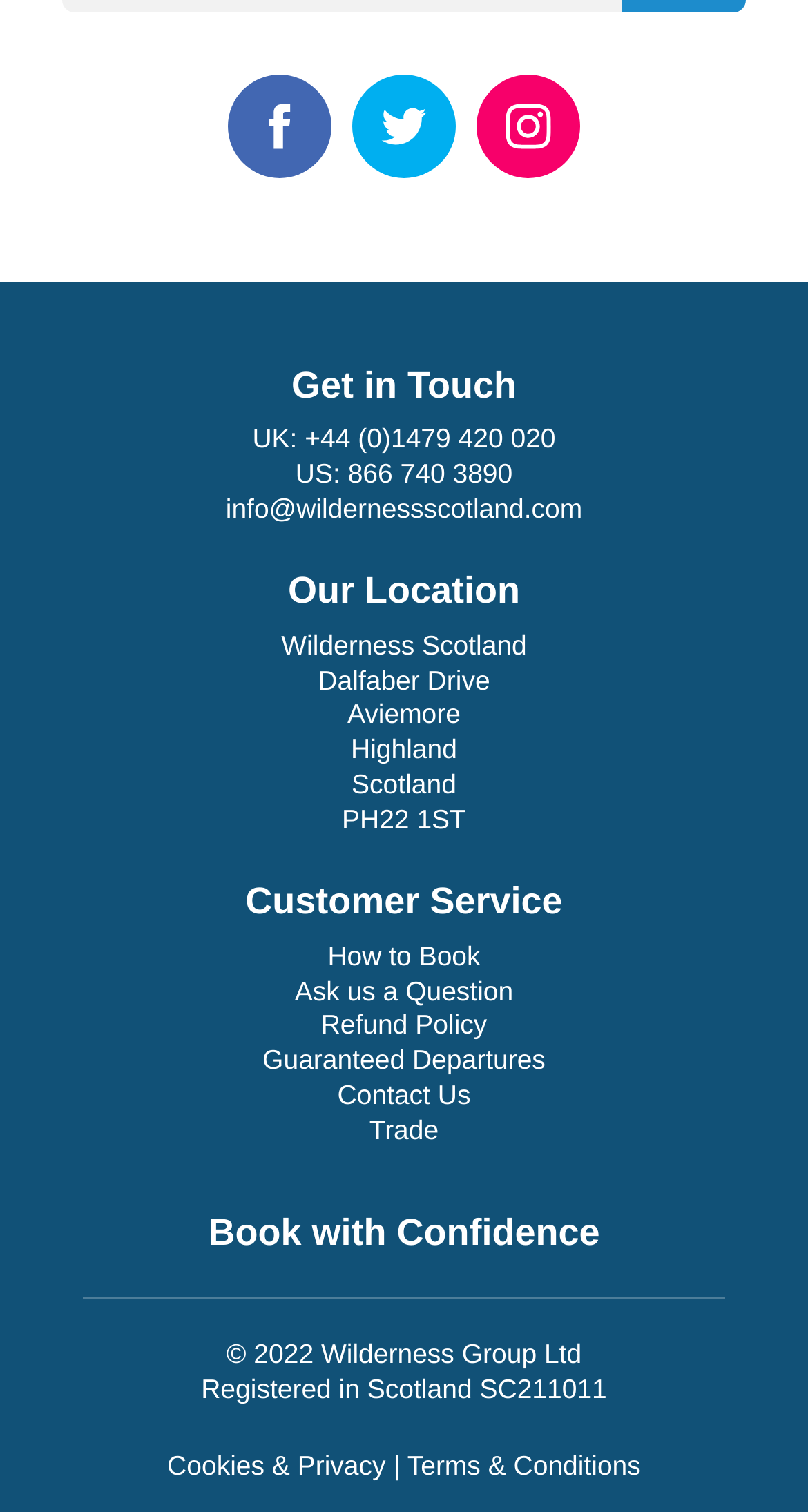Determine the bounding box coordinates for the HTML element described here: "Refund Policy".

[0.397, 0.668, 0.603, 0.688]